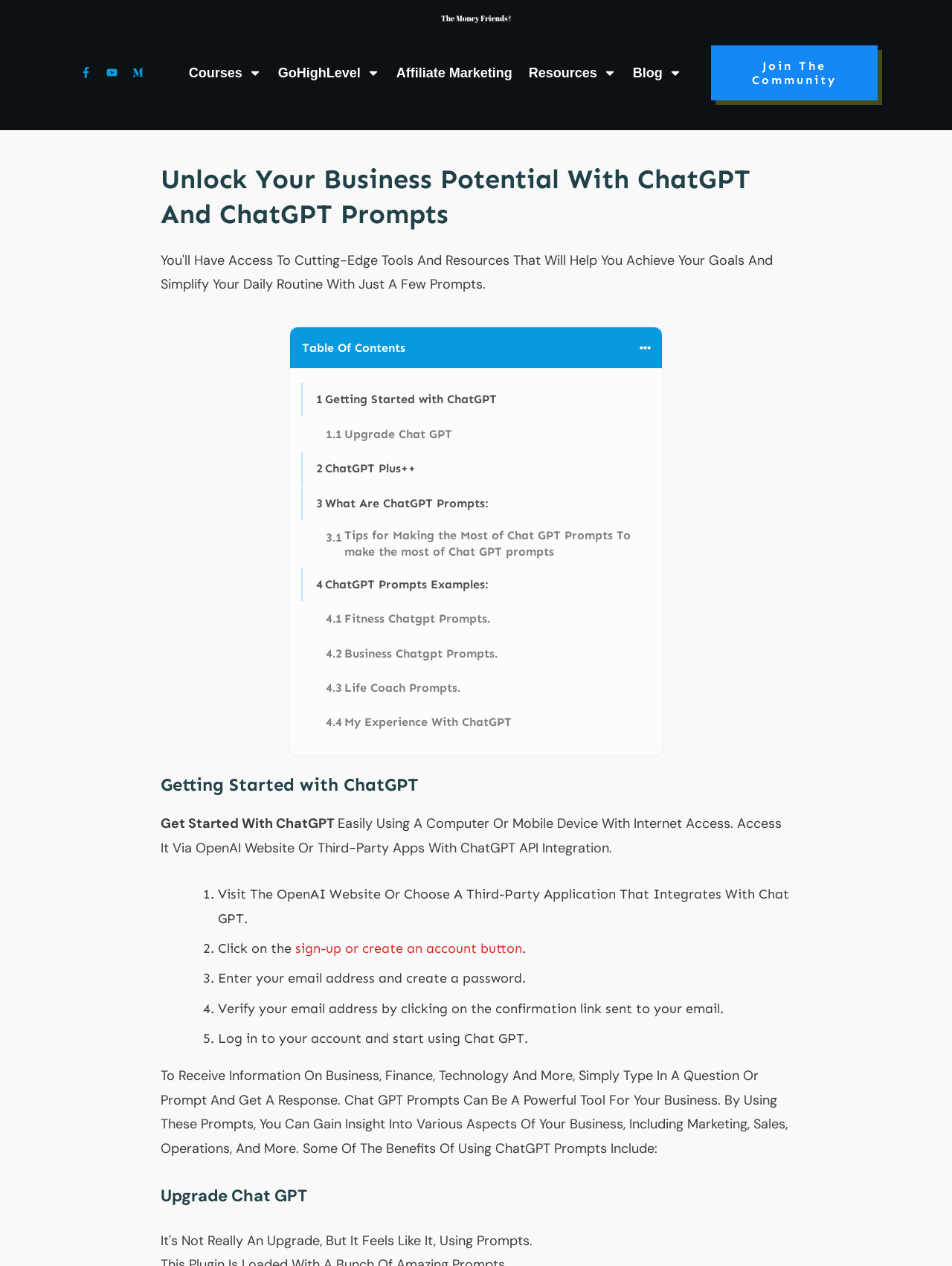Give a concise answer of one word or phrase to the question: 
How many links are there in the top navigation menu?

7